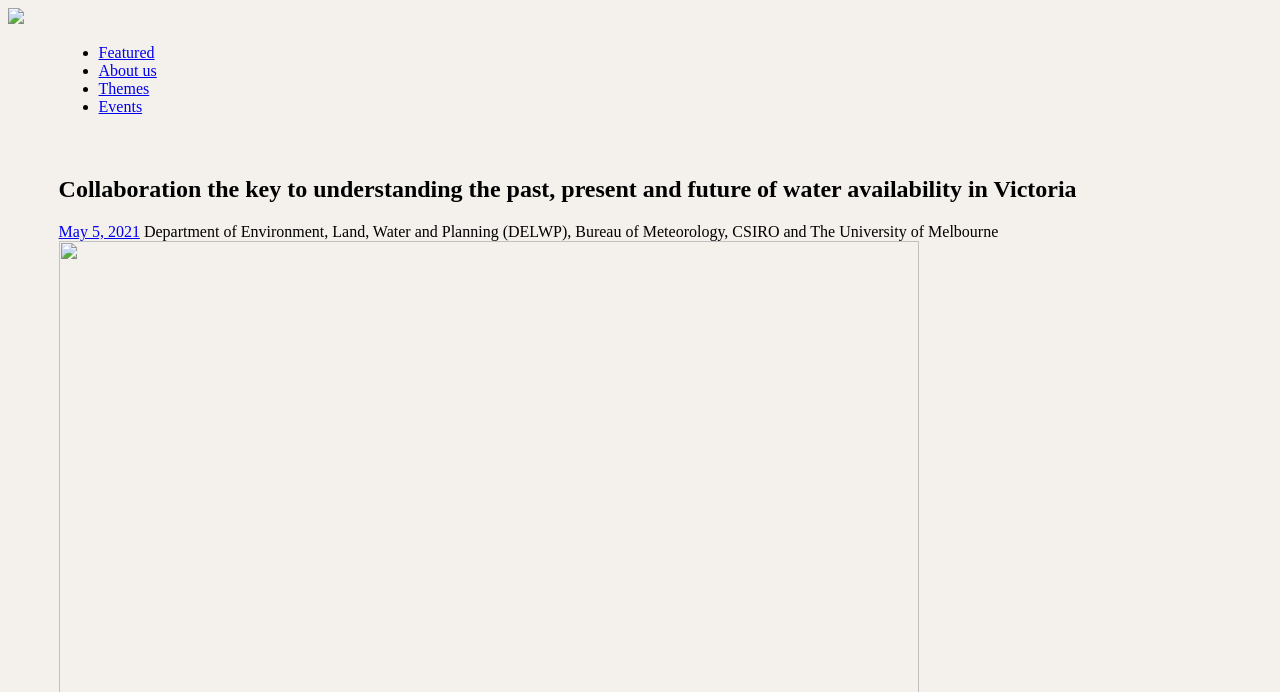Using floating point numbers between 0 and 1, provide the bounding box coordinates in the format (top-left x, top-left y, bottom-right x, bottom-right y). Locate the UI element described here: About us

[0.077, 0.09, 0.122, 0.114]